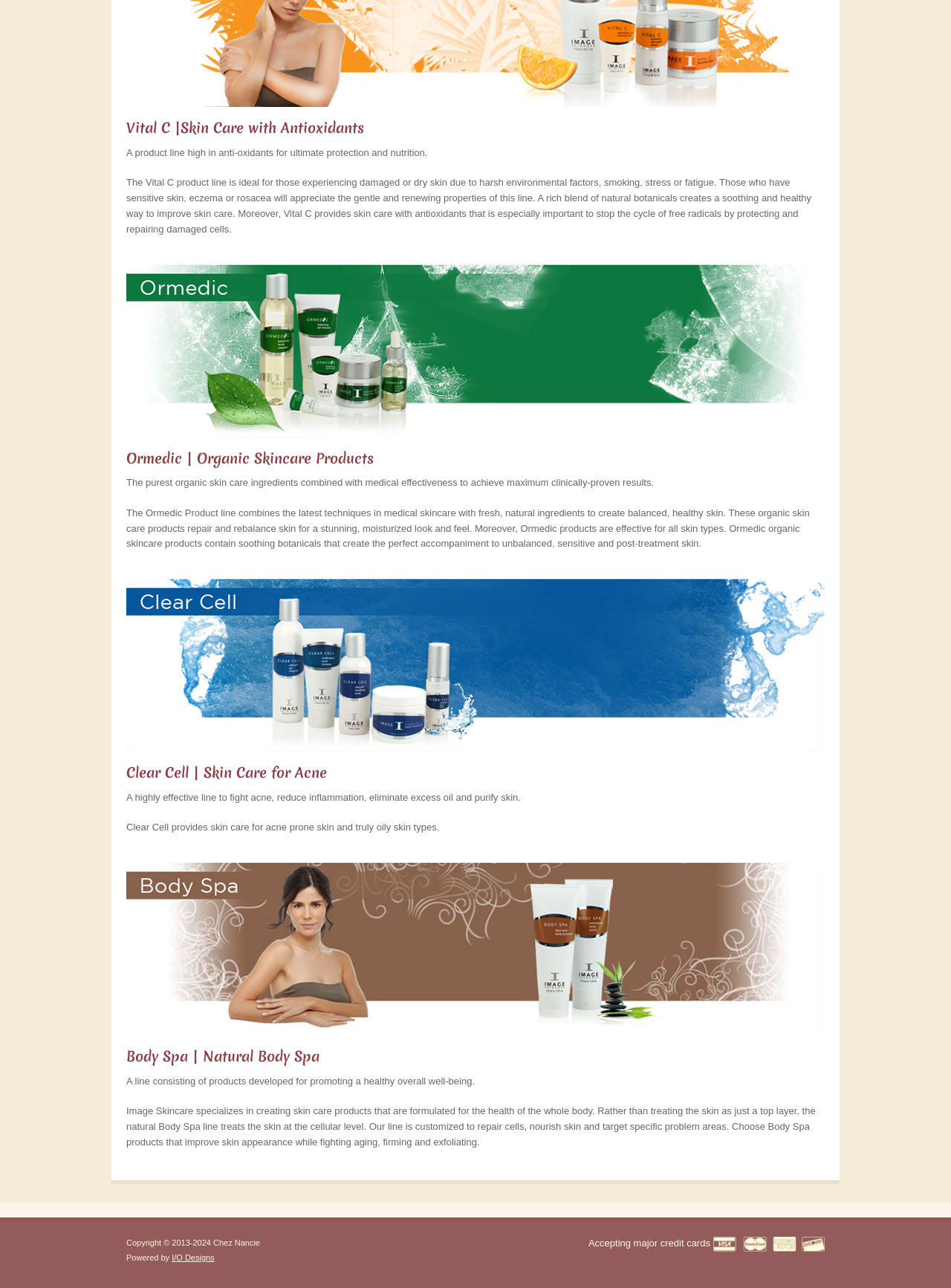Please find and report the bounding box coordinates of the element to click in order to perform the following action: "Click on Body Spa link". The coordinates should be expressed as four float numbers between 0 and 1, in the format [left, top, right, bottom].

[0.133, 0.813, 0.336, 0.828]